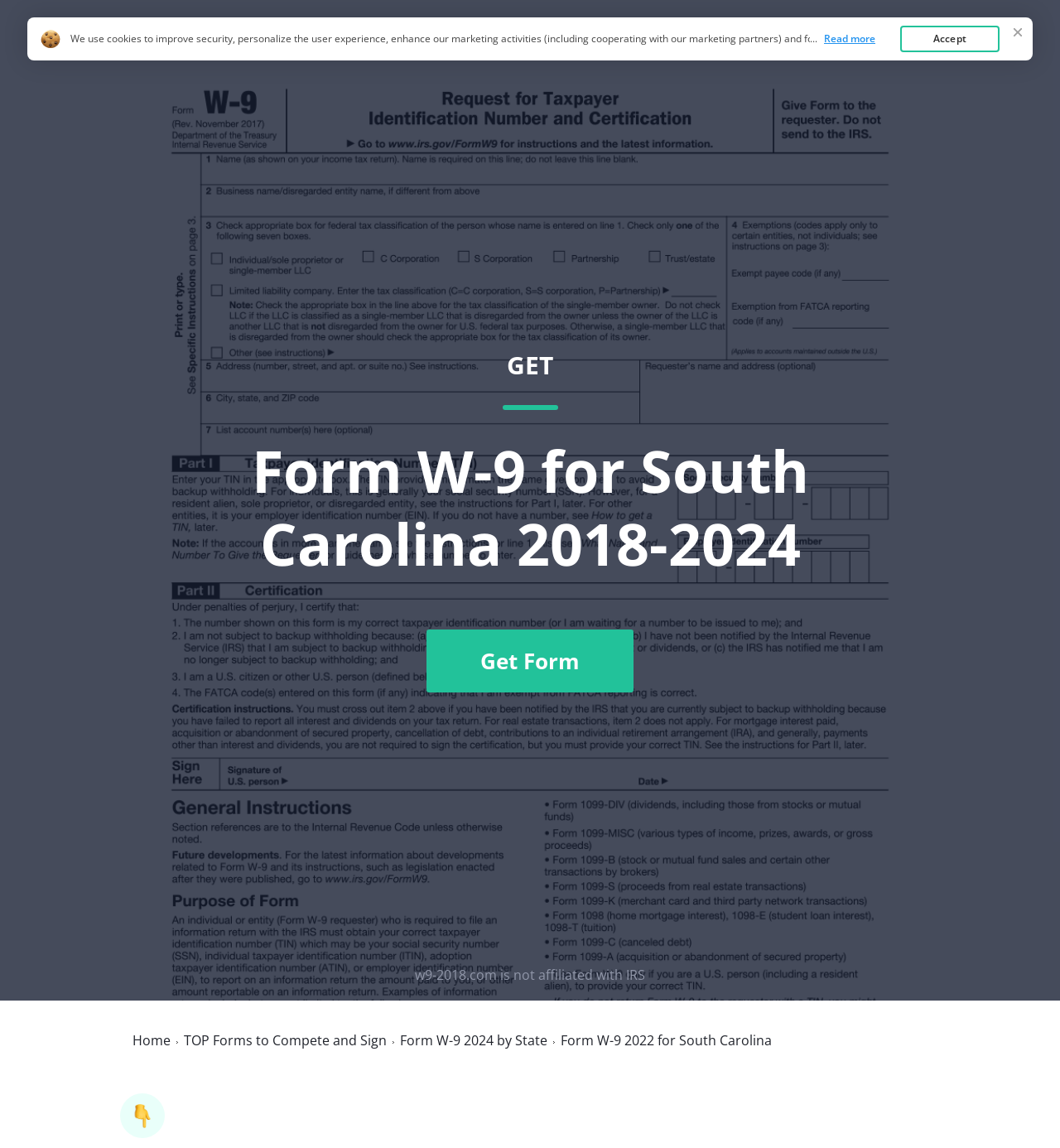Determine the bounding box of the UI component based on this description: "FAQ". The bounding box coordinates should be four float values between 0 and 1, i.e., [left, top, right, bottom].

[0.765, 0.037, 0.794, 0.053]